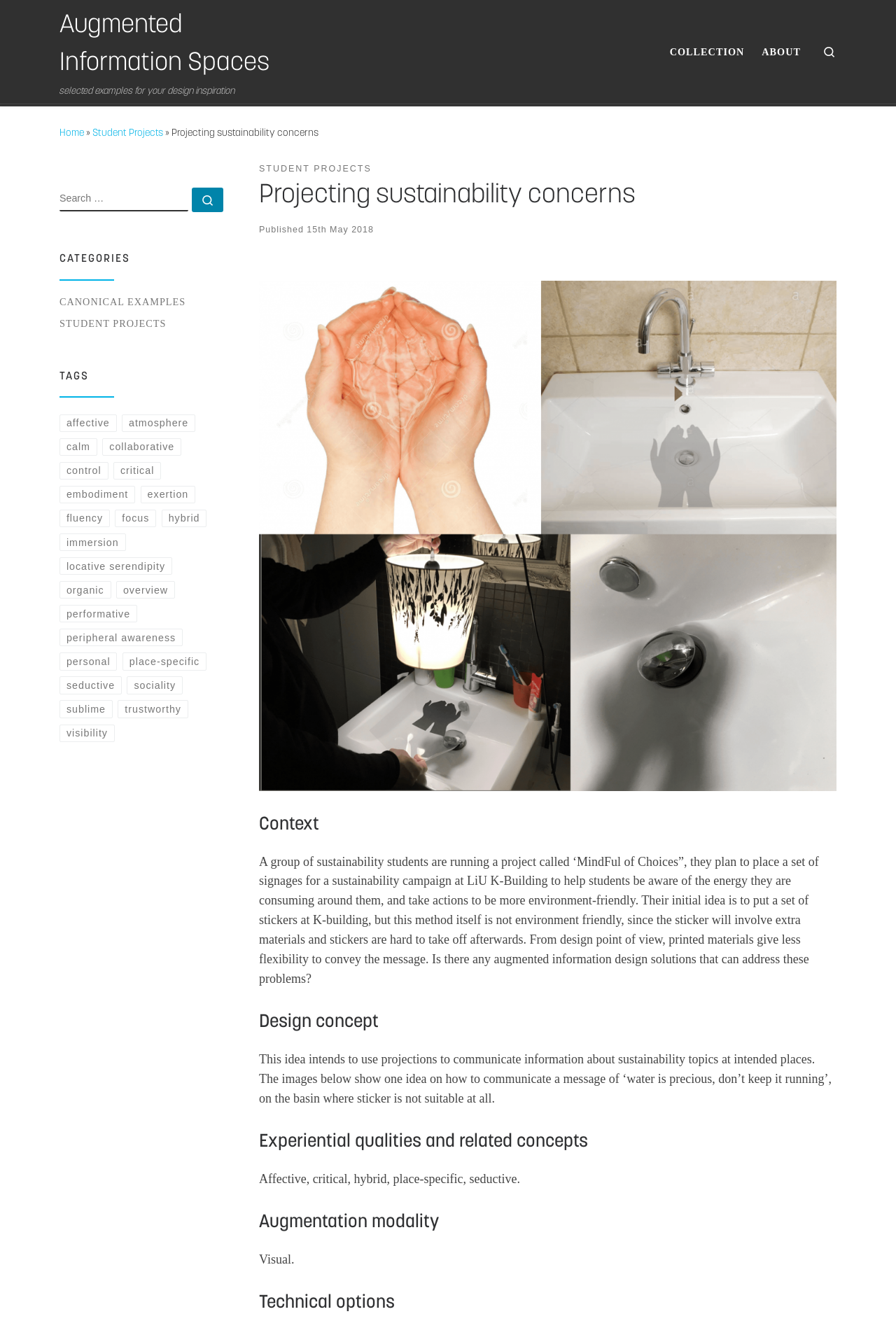Based on the element description sociality, identify the bounding box of the UI element in the given webpage screenshot. The coordinates should be in the format (top-left x, top-left y, bottom-right x, bottom-right y) and must be between 0 and 1.

[0.142, 0.512, 0.204, 0.525]